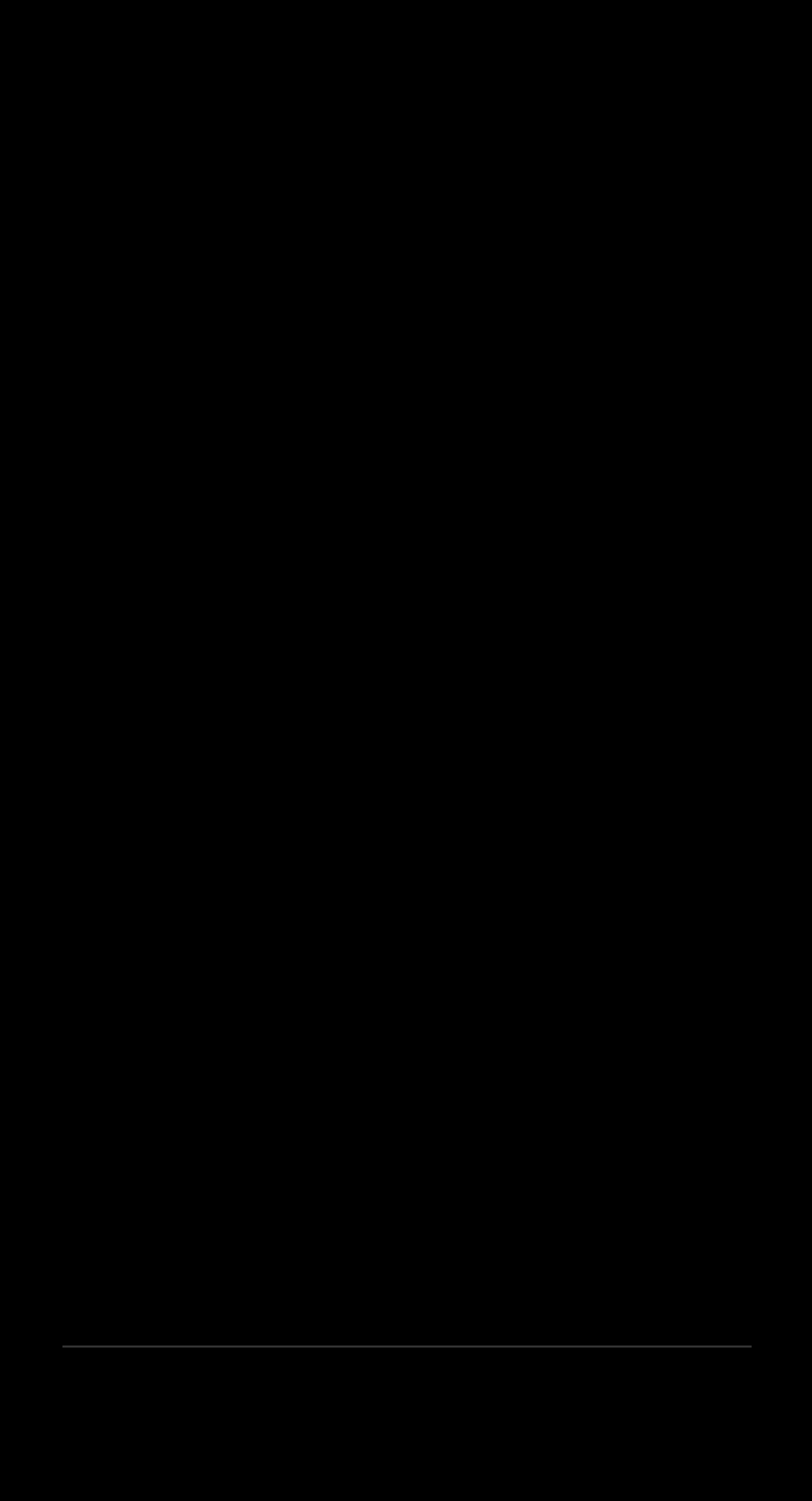What social media platforms is the company on?
Could you answer the question in a detailed manner, providing as much information as possible?

I found the social media platforms the company is on by examining the links under the 'Social' heading, which include 'Twitter' and 'Facebook', indicating the company's presence on these platforms.